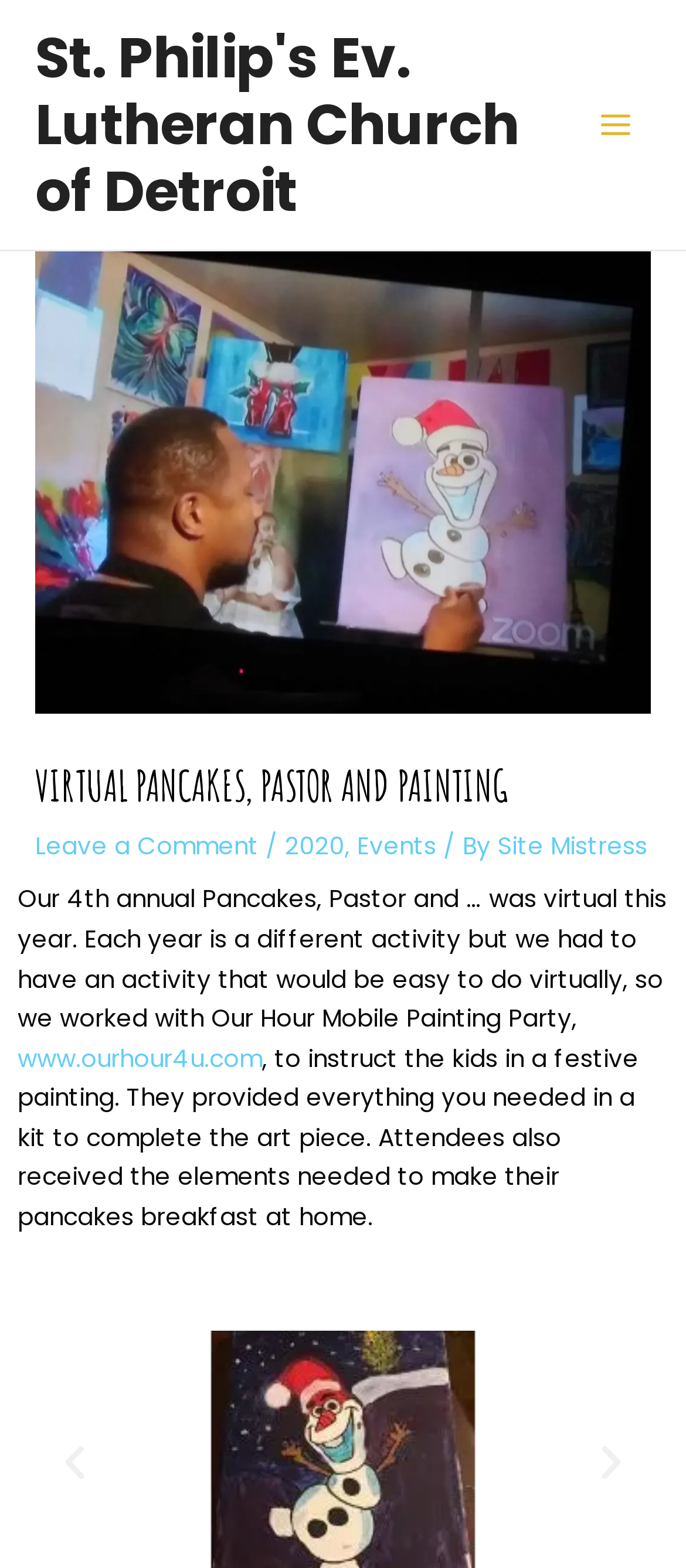Please determine the bounding box coordinates of the element's region to click for the following instruction: "Visit the 'St. Philip's Ev. Lutheran Church of Detroit' website".

[0.051, 0.011, 0.756, 0.147]